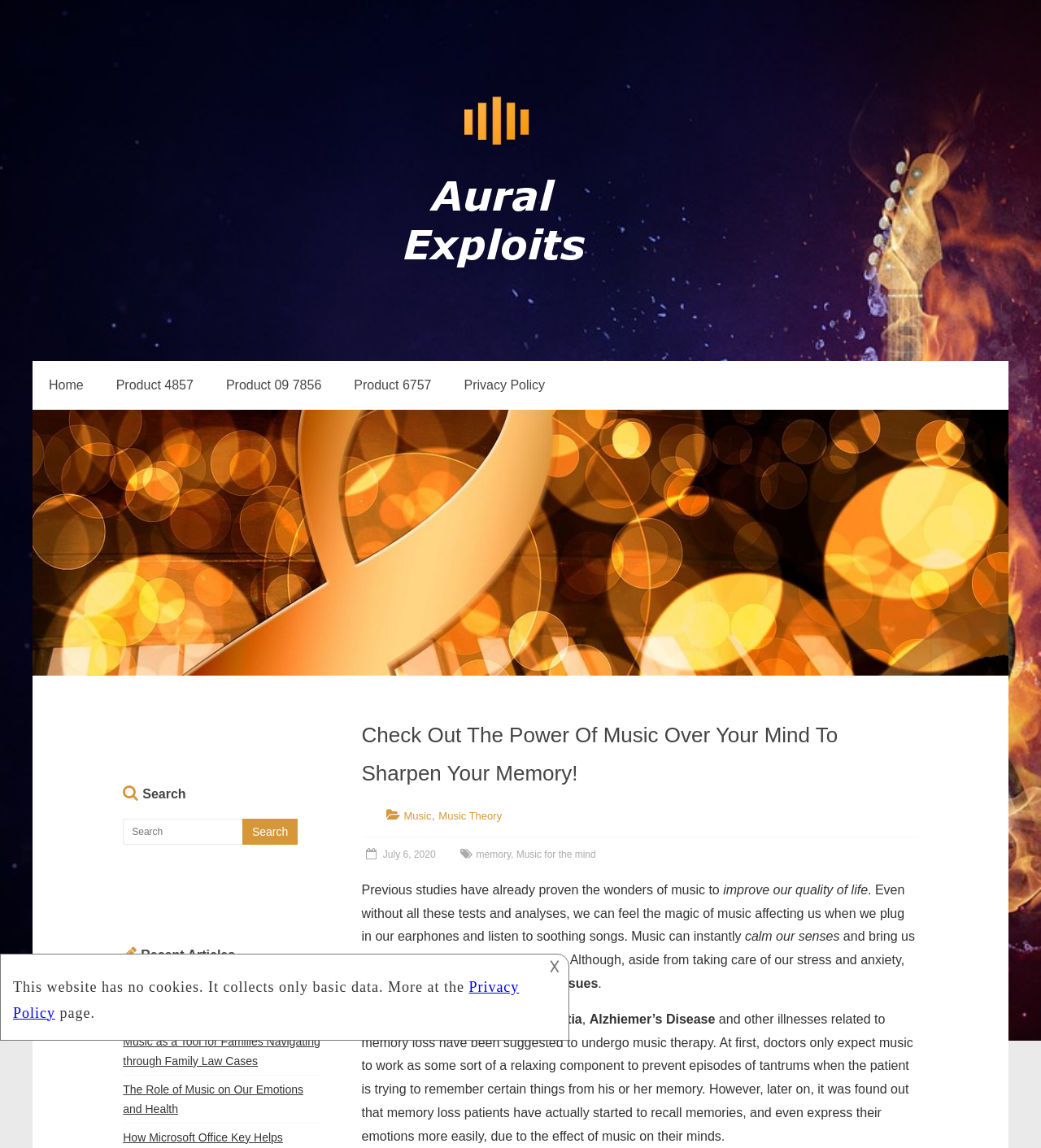Find the bounding box coordinates of the element's region that should be clicked in order to follow the given instruction: "Check the 'Privacy Policy'". The coordinates should consist of four float numbers between 0 and 1, i.e., [left, top, right, bottom].

[0.43, 0.314, 0.539, 0.357]